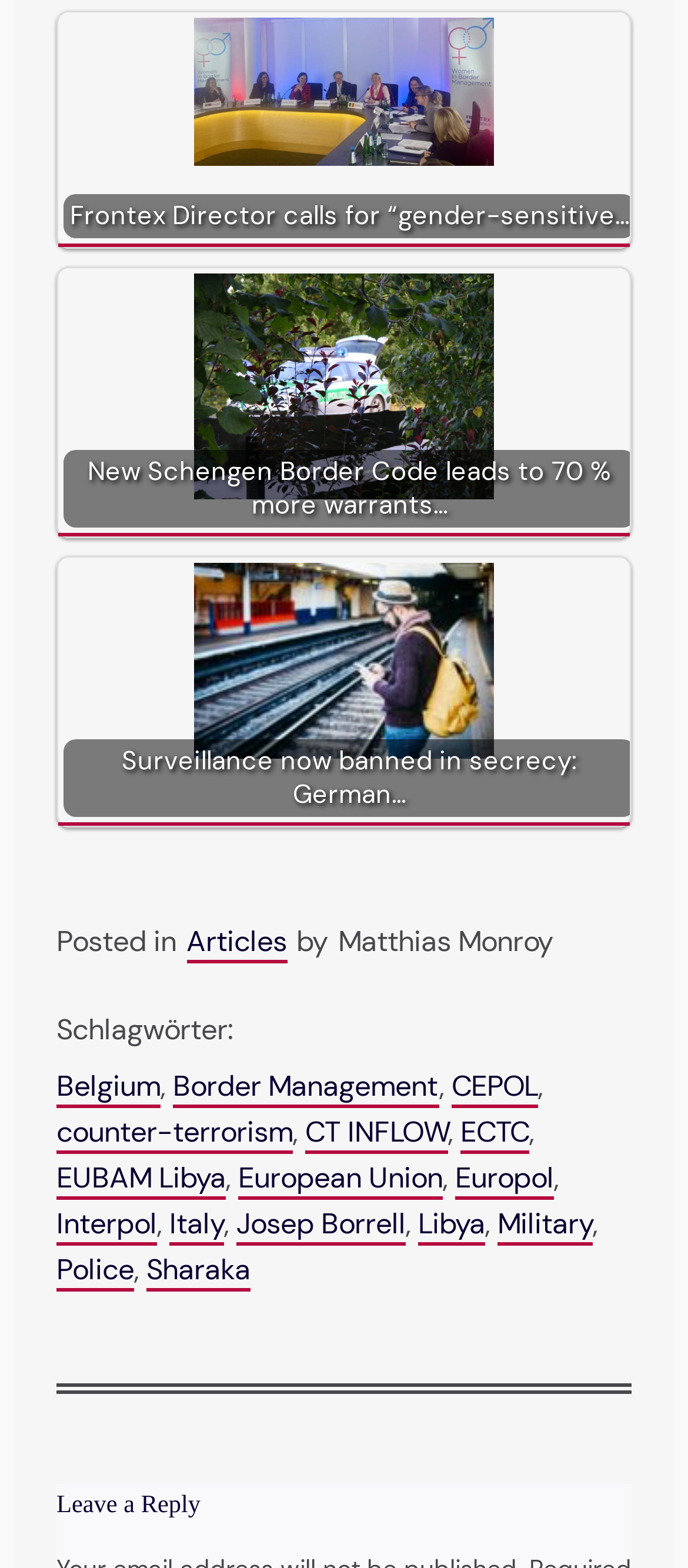Pinpoint the bounding box coordinates of the element you need to click to execute the following instruction: "View the image 'Frontex_Womens_Day'". The bounding box should be represented by four float numbers between 0 and 1, in the format [left, top, right, bottom].

[0.282, 0.012, 0.718, 0.106]